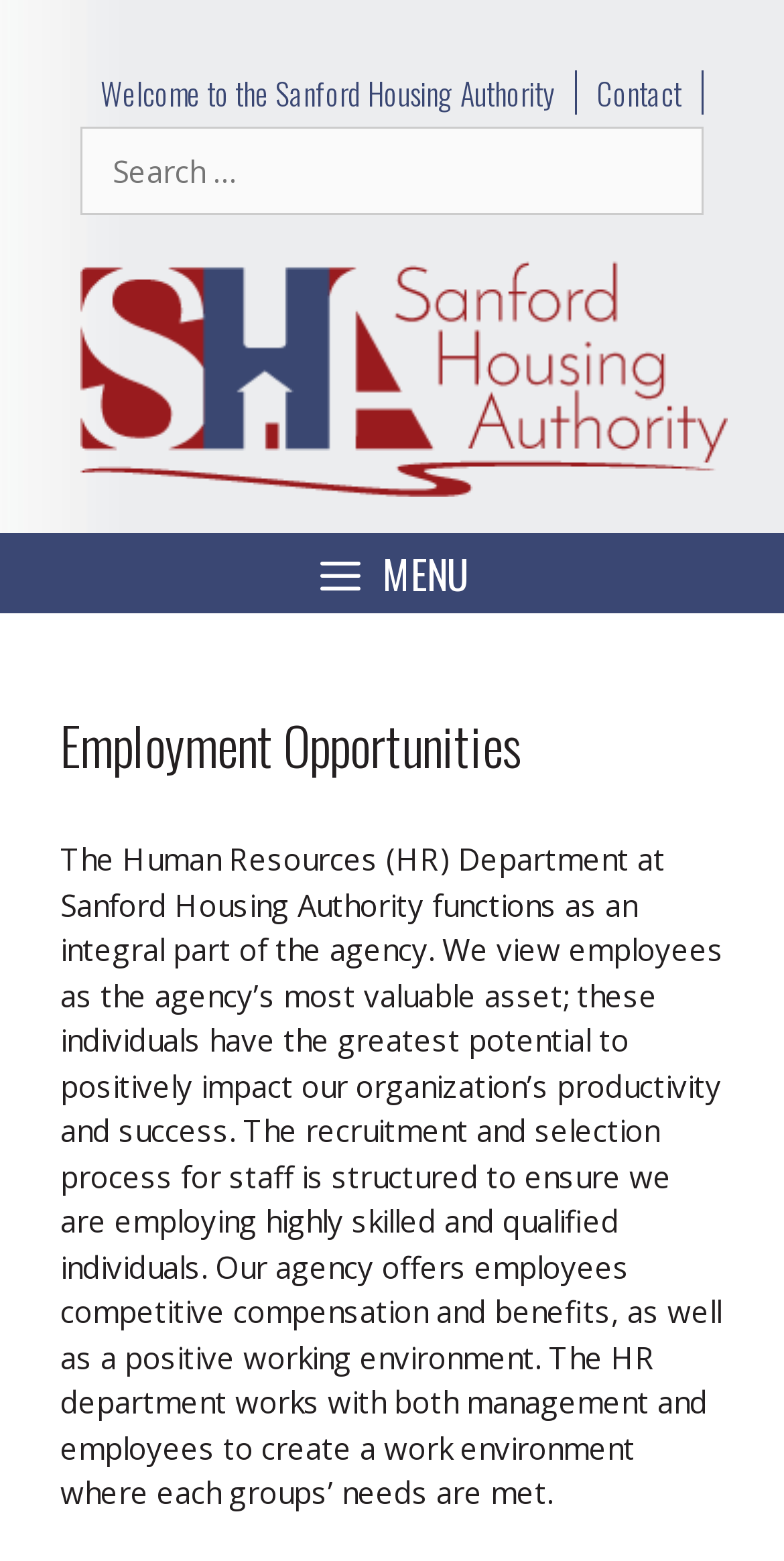Please answer the following question using a single word or phrase: 
What is the name of the organization?

Sanford Housing Authority